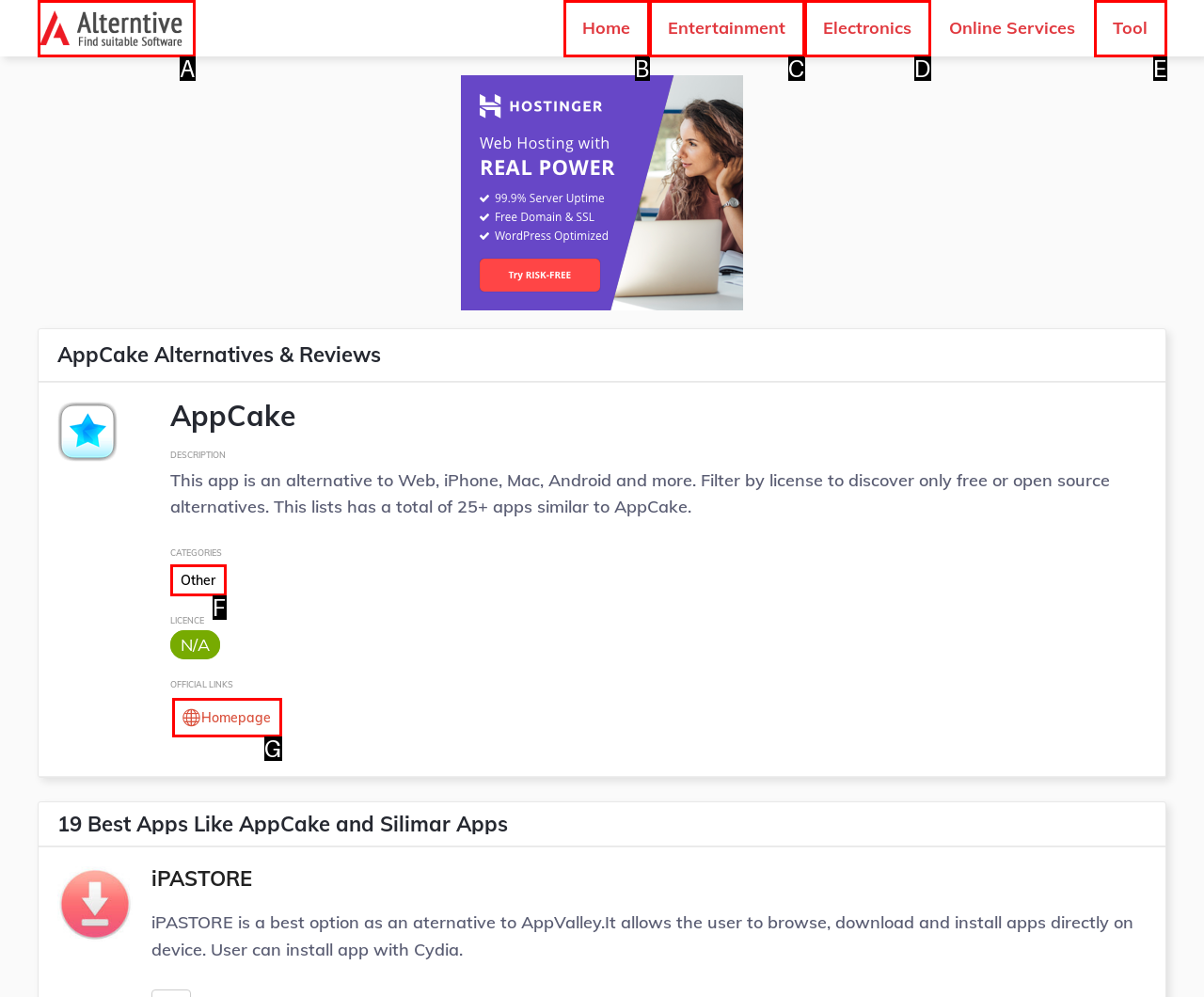Match the element description: Book tickets for our events to the correct HTML element. Answer with the letter of the selected option.

None